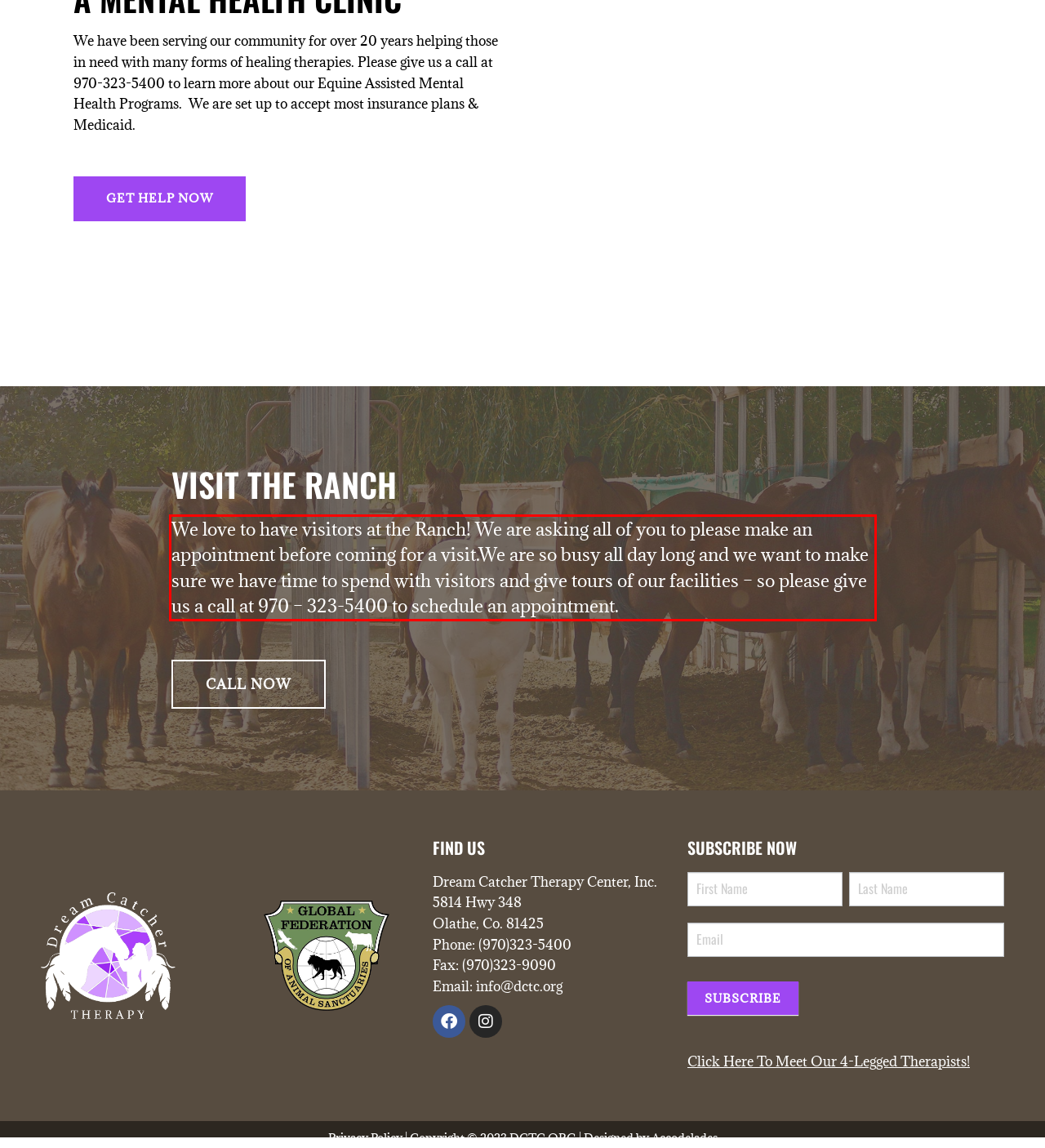Please analyze the screenshot of a webpage and extract the text content within the red bounding box using OCR.

We love to have visitors at the Ranch! We are asking all of you to please make an appointment before coming for a visit.We are so busy all day long and we want to make sure we have time to spend with visitors and give tours of our facilities – so please give us a call at 970 – 323-5400 to schedule an appointment.